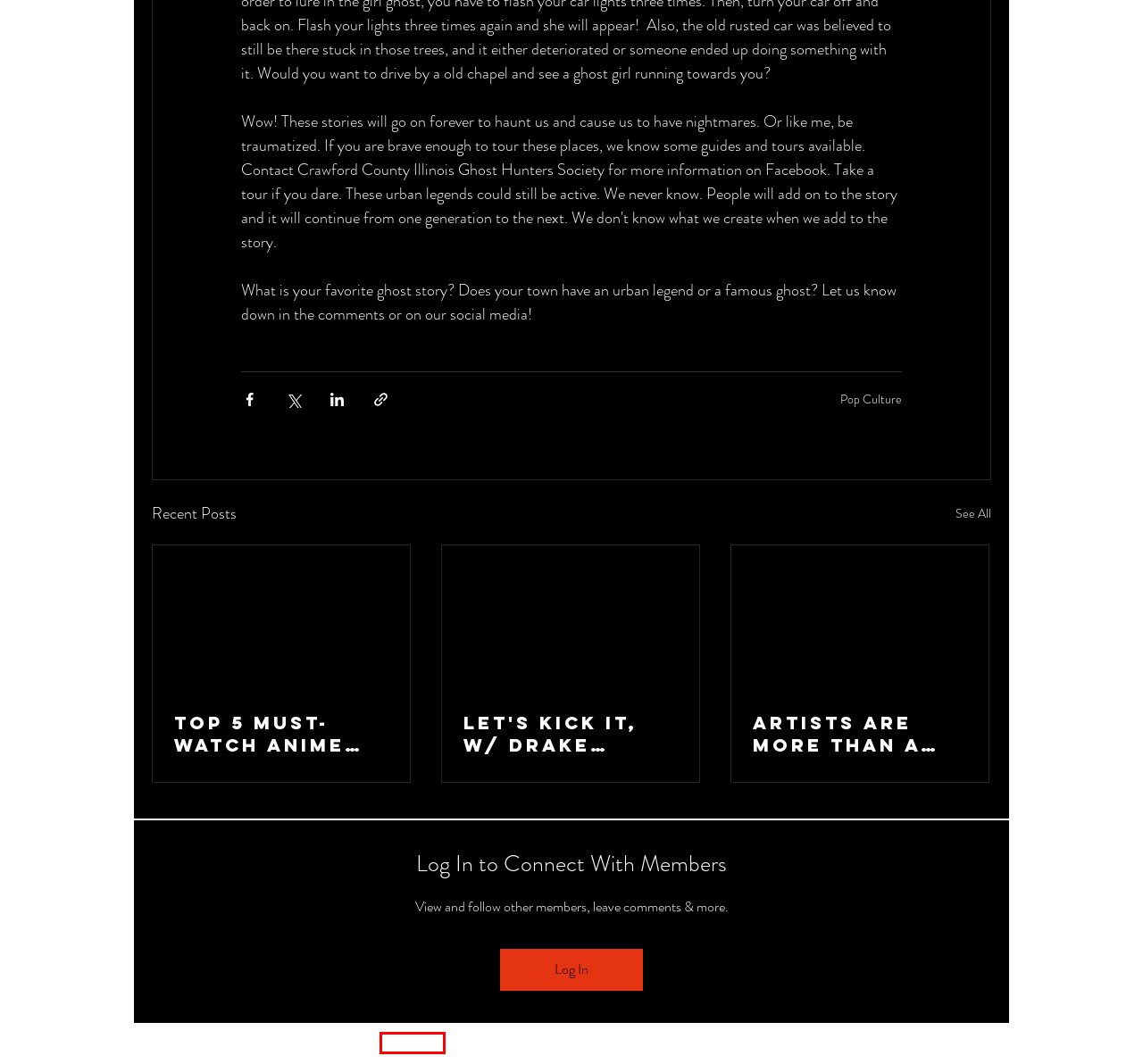Given a screenshot of a webpage featuring a red bounding box, identify the best matching webpage description for the new page after the element within the red box is clicked. Here are the options:
A. Sports
B. Top 5 Must-Watch Anime For Beginners!
C. CONTEST RULES | 89.1 The Bash
D. Artists Are More Than A Genre
E. 89.1 The Bash (@bashradio89) | Snapchat Stories, Spotlight & Lenses
F. PRIVACY POLICY | 89.1 The Bash
G. Let's Kick It, W/ Drake Young
H. Marketing & Communications | Cosmitrek Business Solutions

H